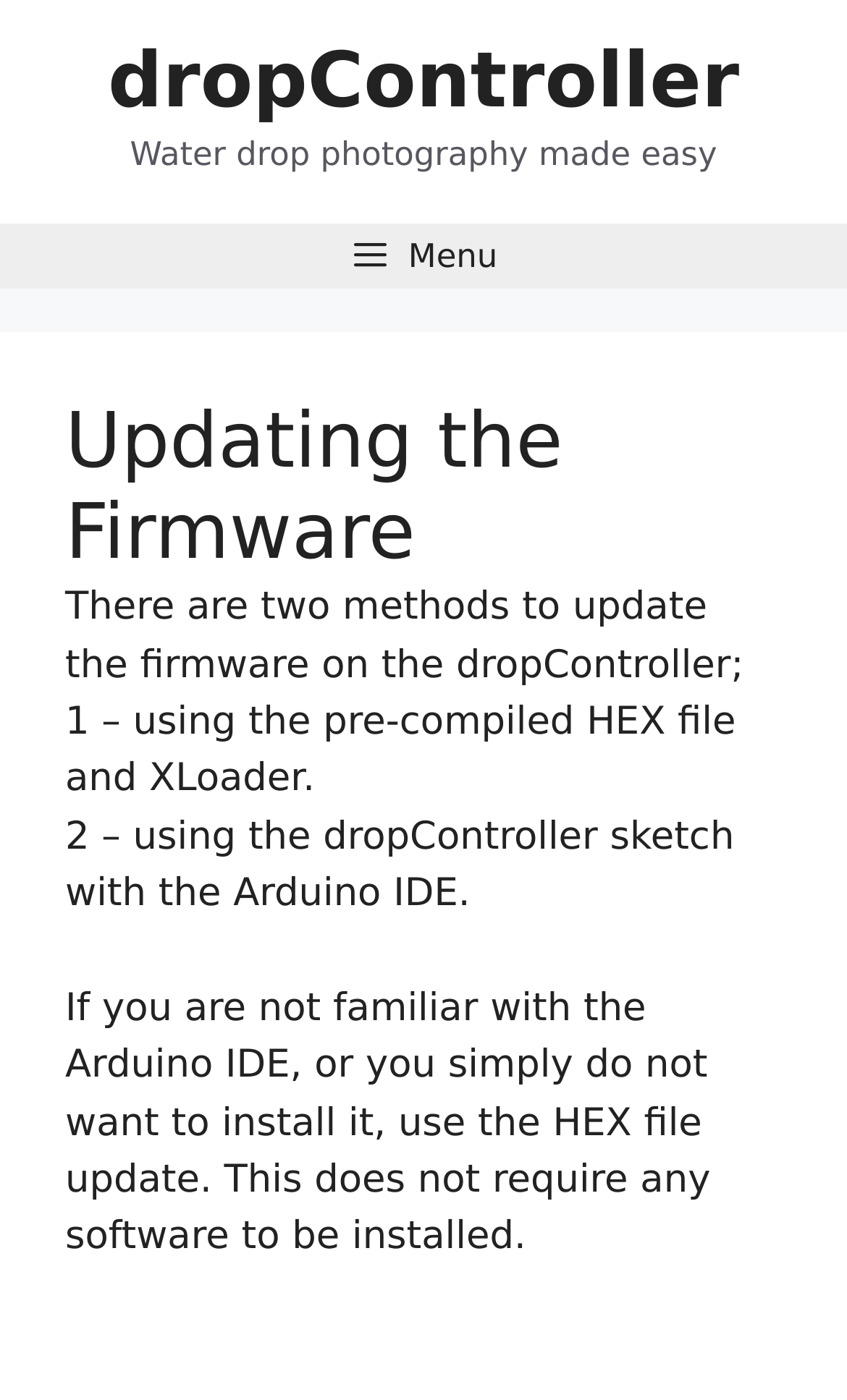What is the function of the button with the '' icon?
Provide a short answer using one word or a brief phrase based on the image.

Menu